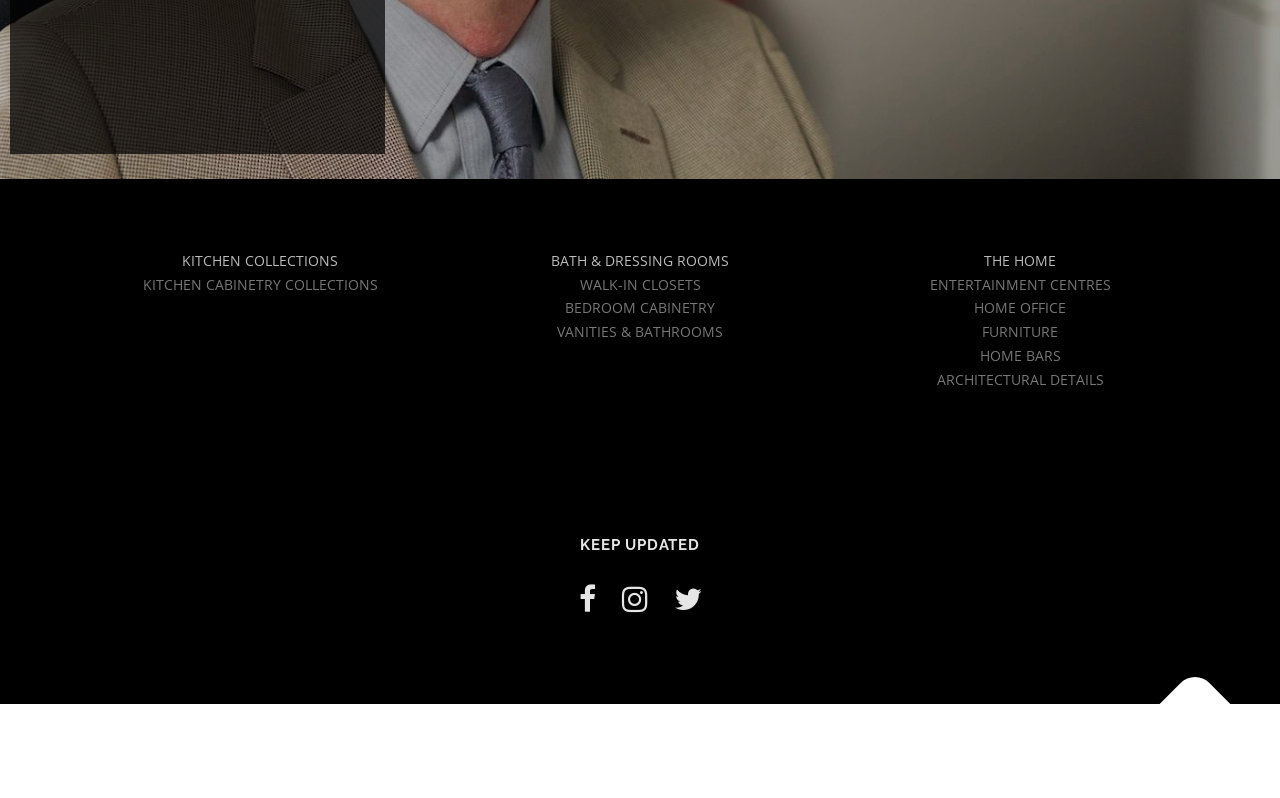Given the element description, predict the bounding box coordinates in the format (top-left x, top-left y, bottom-right x, bottom-right y). Make sure all values are between 0 and 1. Here is the element description: KITCHEN CABINETRY COLLECTIONS

[0.111, 0.344, 0.295, 0.368]